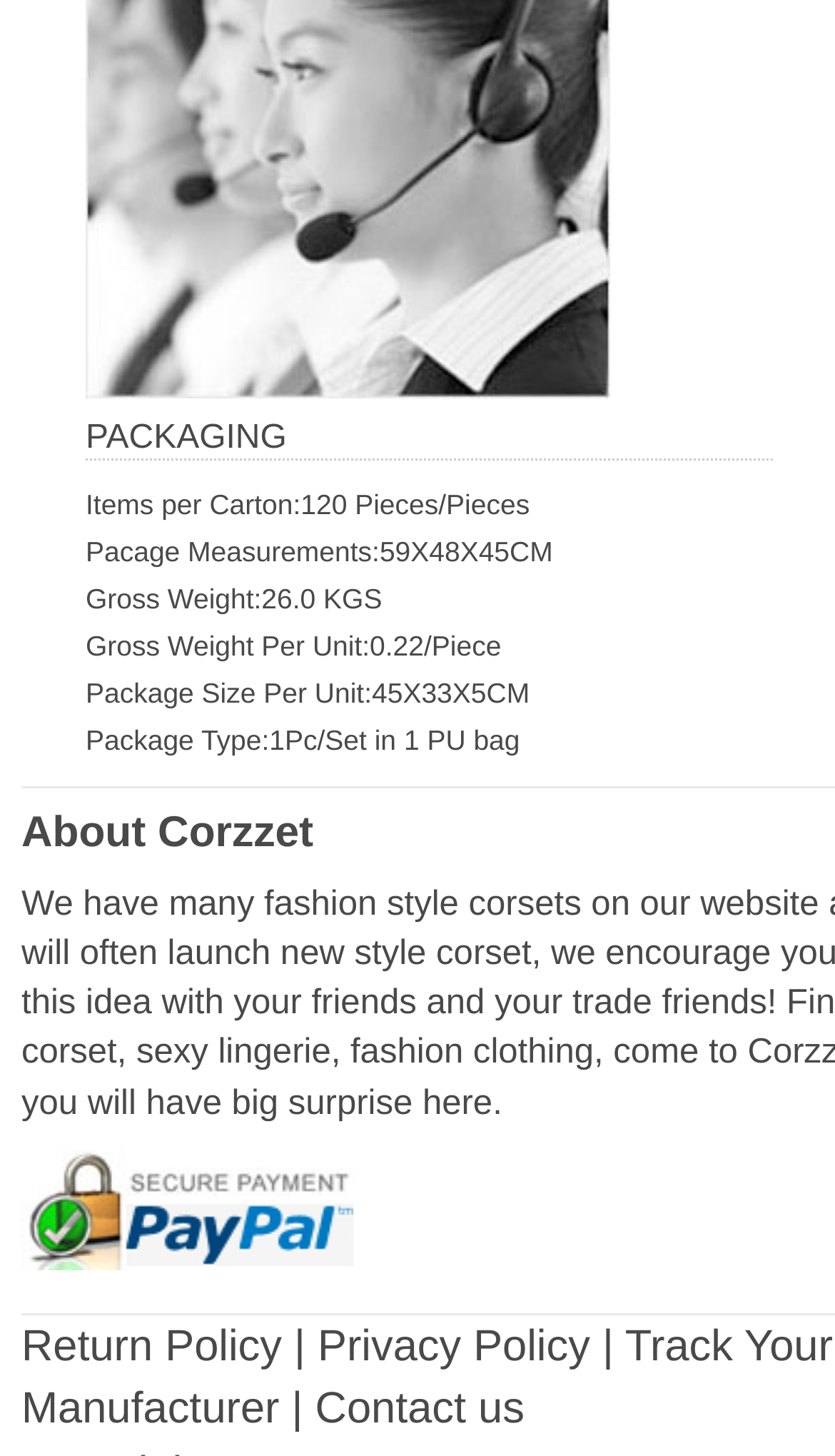What is the size of the package per unit?
Using the image as a reference, answer with just one word or a short phrase.

45X33X5CM